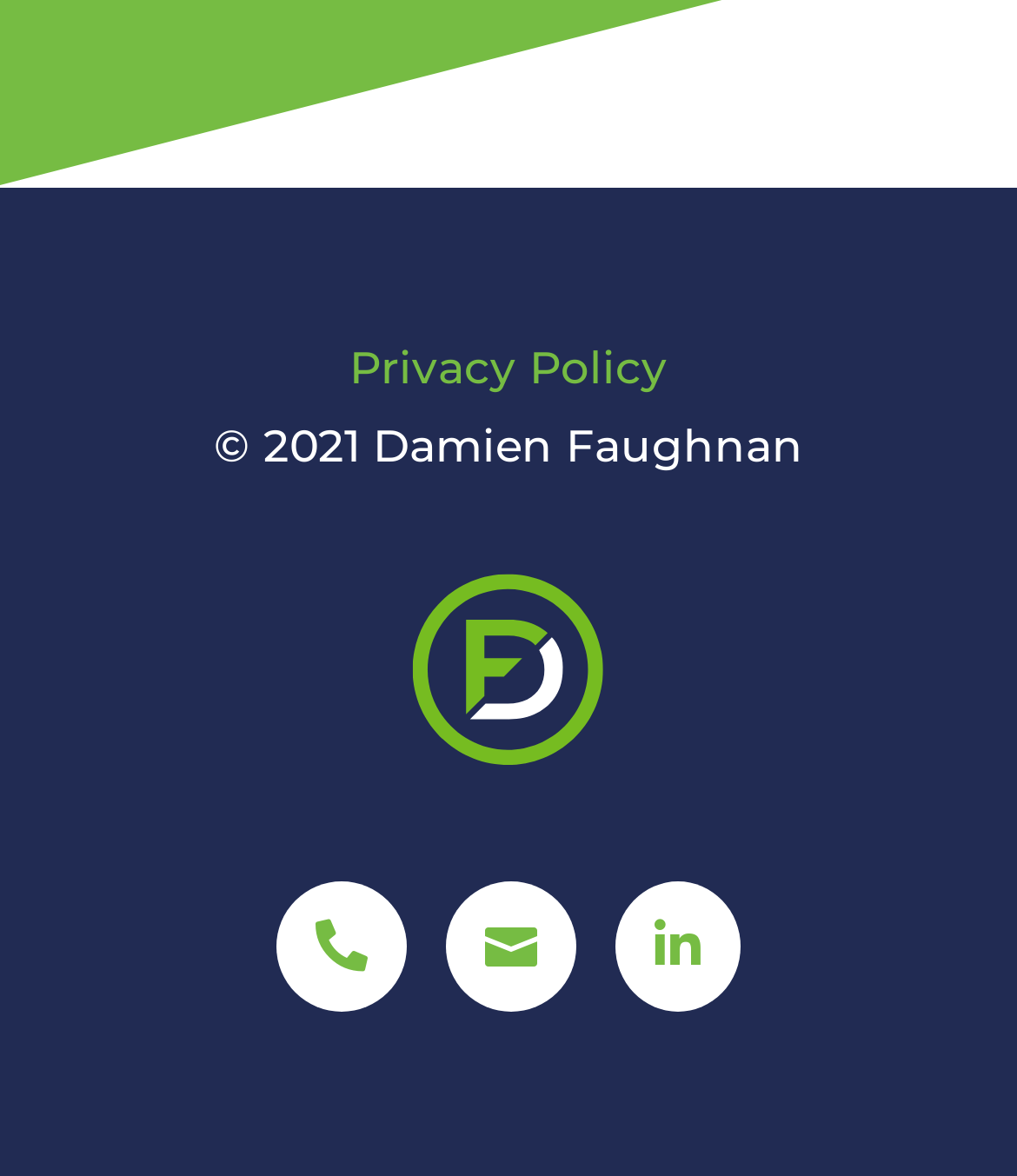Please give a one-word or short phrase response to the following question: 
What is the year of copyright mentioned on the webpage?

2021